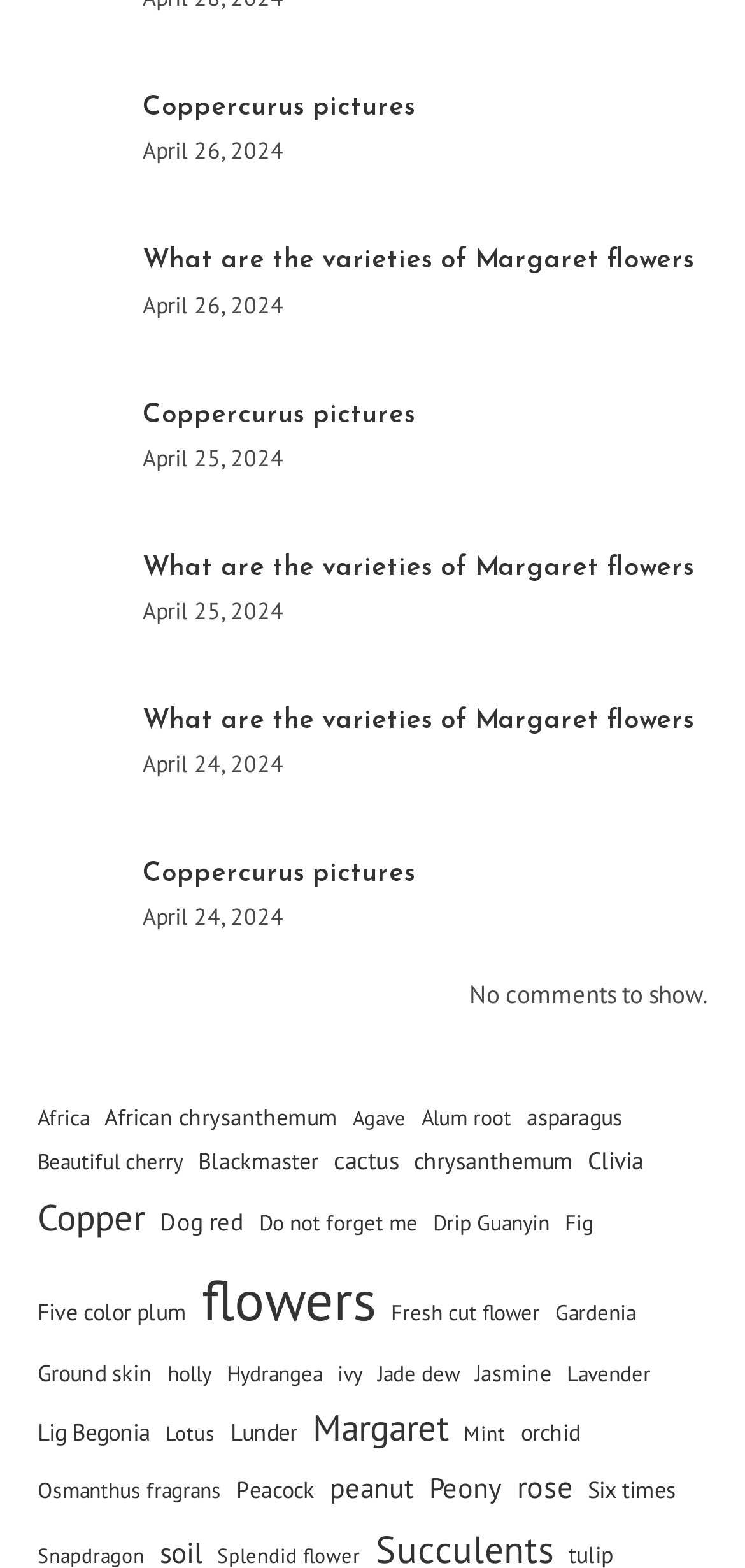Given the description "Fig", determine the bounding box of the corresponding UI element.

[0.758, 0.768, 0.796, 0.793]